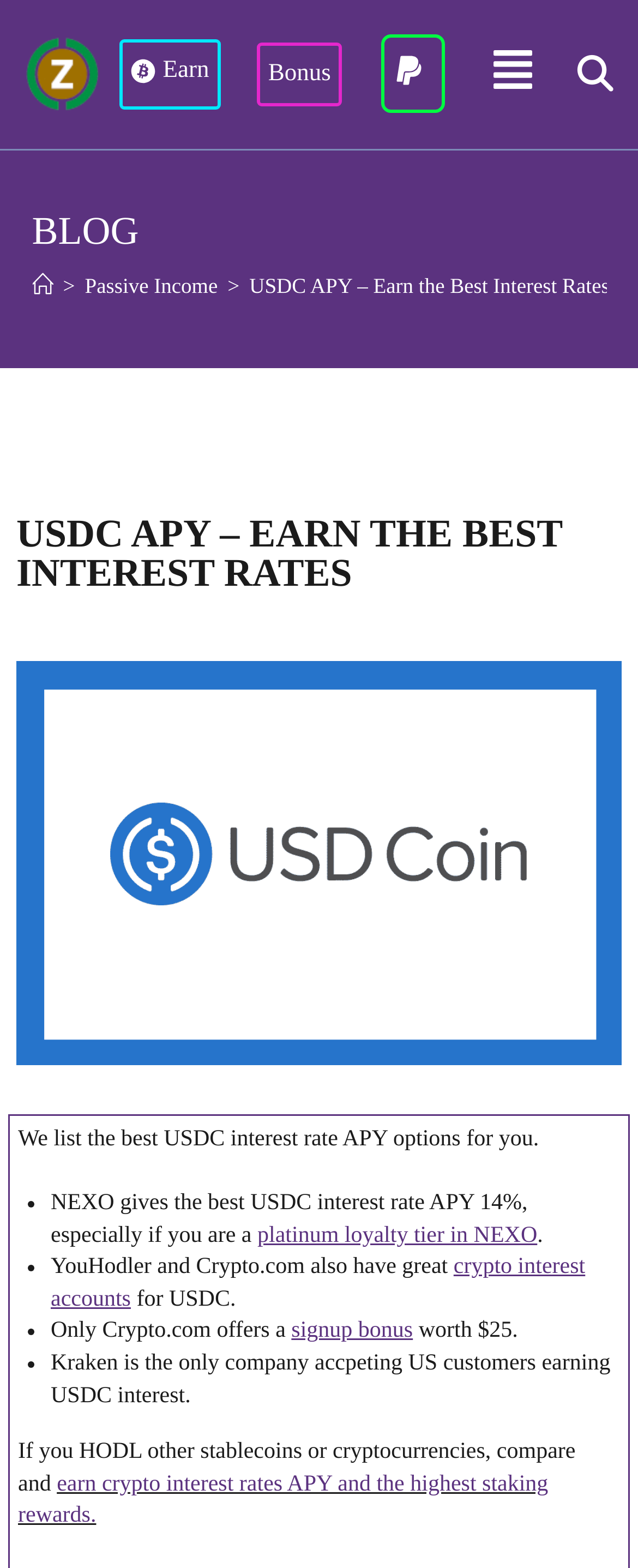Respond with a single word or phrase:
Which company accepts US customers for USDC interest?

Kraken